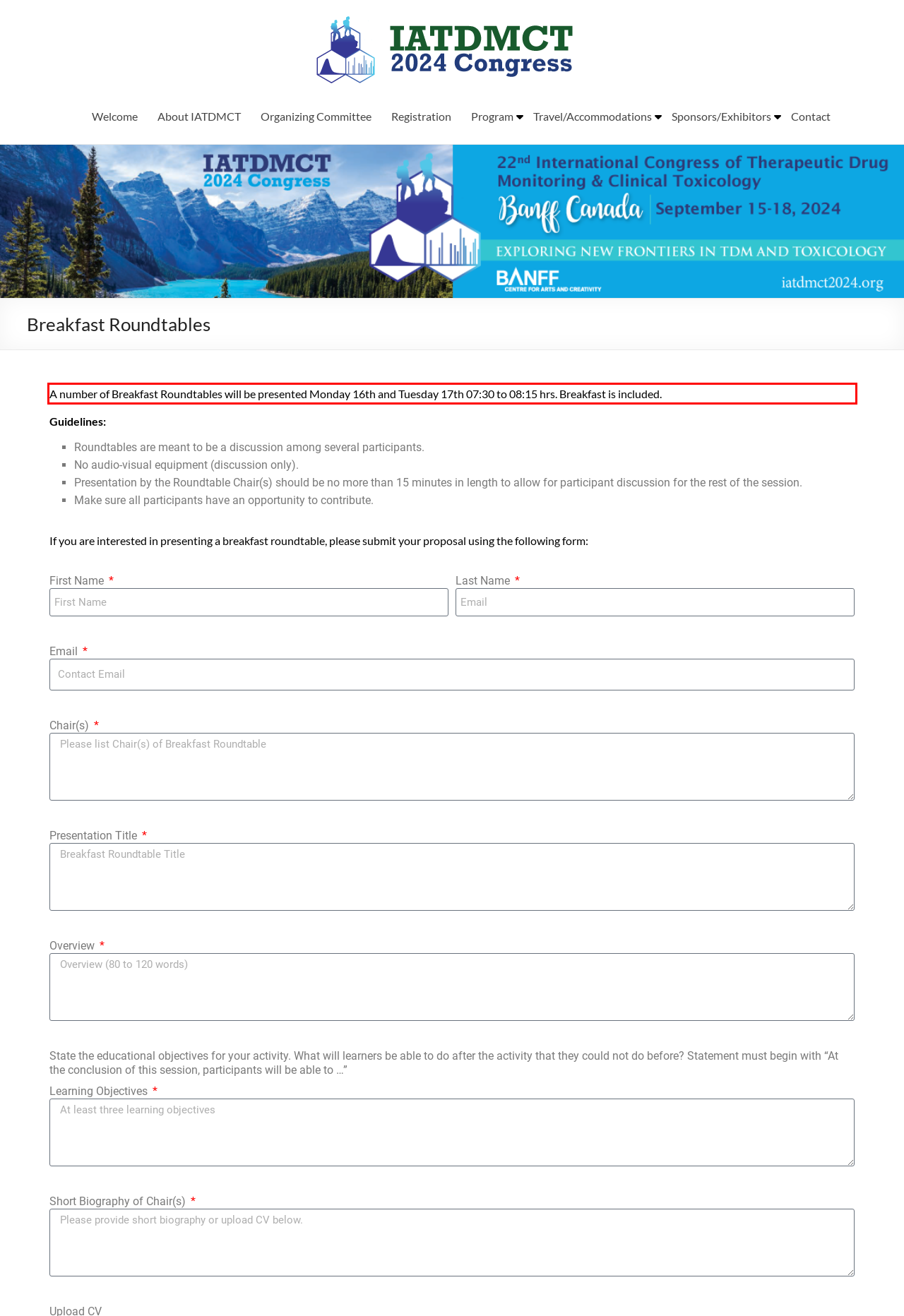Given a screenshot of a webpage containing a red rectangle bounding box, extract and provide the text content found within the red bounding box.

A number of Breakfast Roundtables will be presented Monday 16th and Tuesday 17th 07:30 to 08:15 hrs. Breakfast is included.